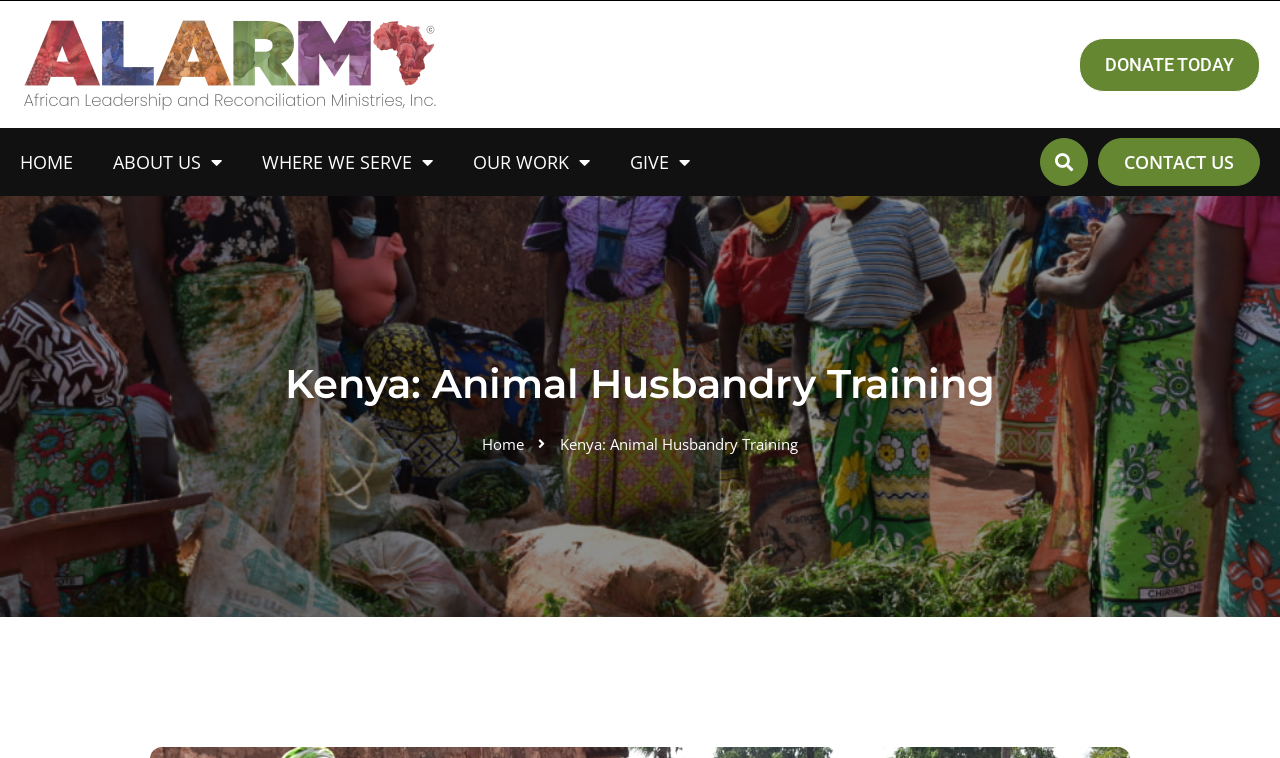Determine the bounding box coordinates of the area to click in order to meet this instruction: "click the DONATE TODAY link".

[0.843, 0.049, 0.984, 0.121]